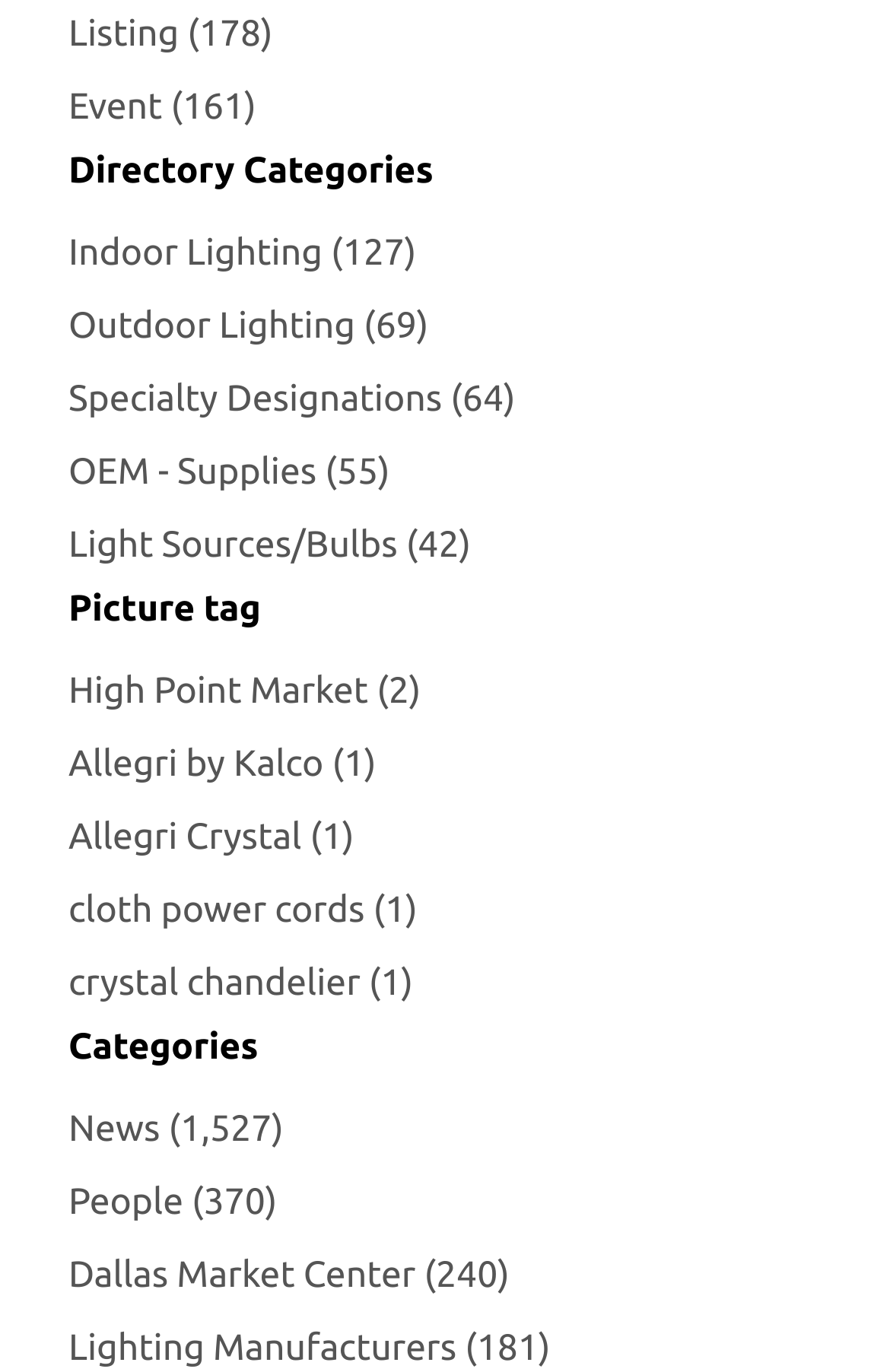How many listings are there under 'High Point Market'?
Please craft a detailed and exhaustive response to the question.

I found the link 'High Point Market' and saw that it has '(2)' next to it, indicating that there are 2 listings under this category.